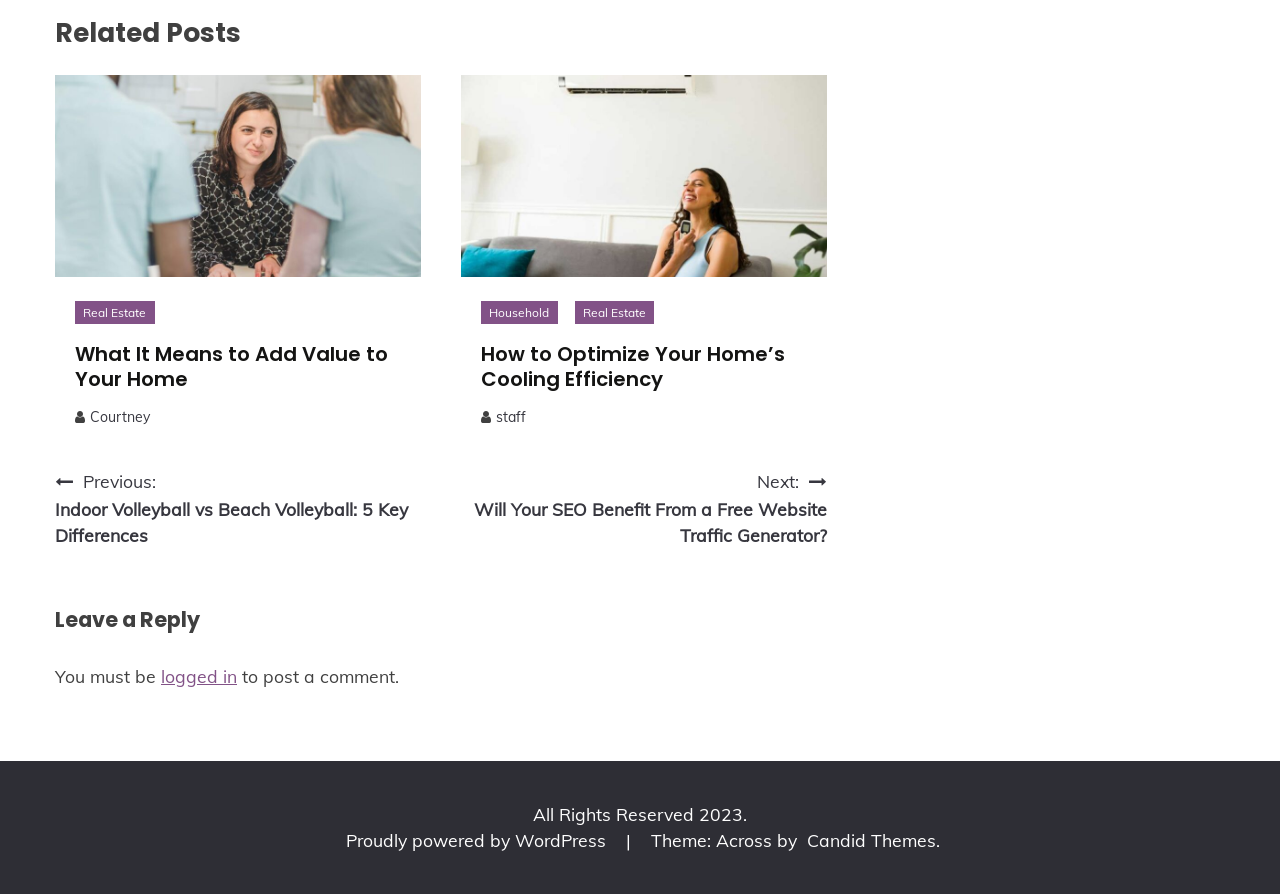What is the name of the theme used by this website?
Look at the screenshot and respond with one word or a short phrase.

Across